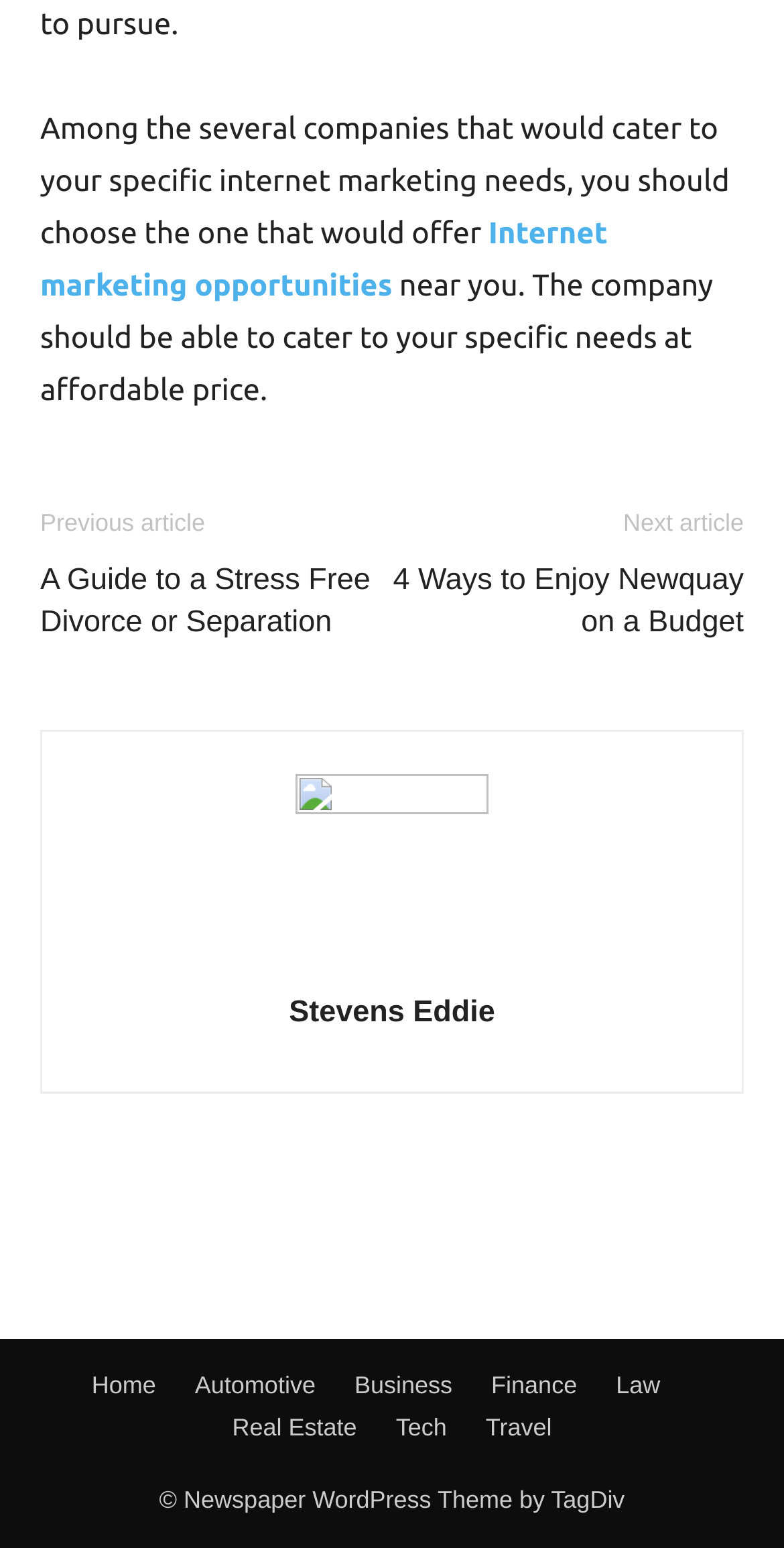Identify the bounding box coordinates of the region that needs to be clicked to carry out this instruction: "Read the article about 'A Guide to a Stress Free Divorce or Separation'". Provide these coordinates as four float numbers ranging from 0 to 1, i.e., [left, top, right, bottom].

[0.051, 0.36, 0.5, 0.415]